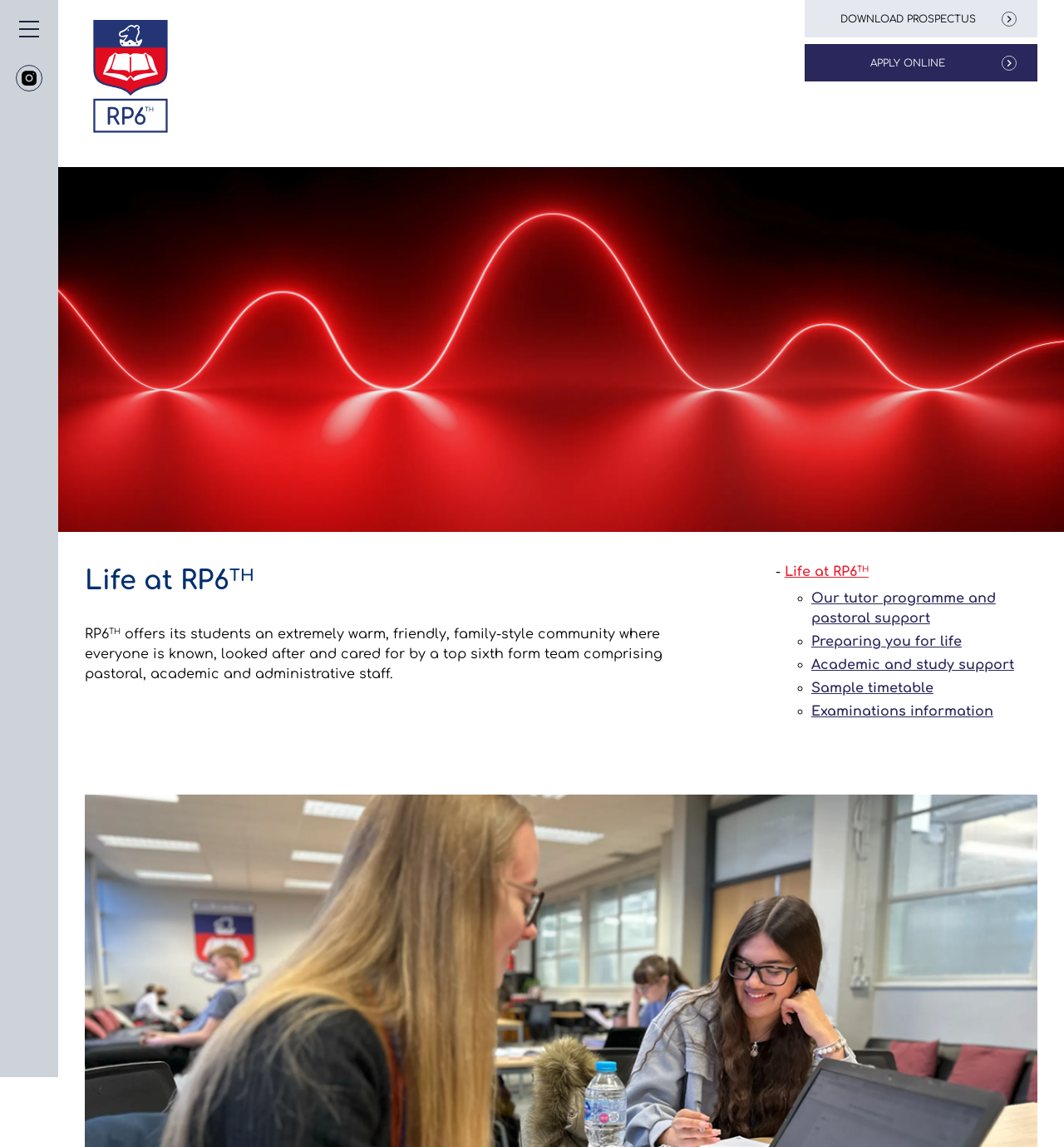Please specify the bounding box coordinates for the clickable region that will help you carry out the instruction: "Click the 'APPLY ONLINE' link".

[0.756, 0.038, 0.975, 0.071]